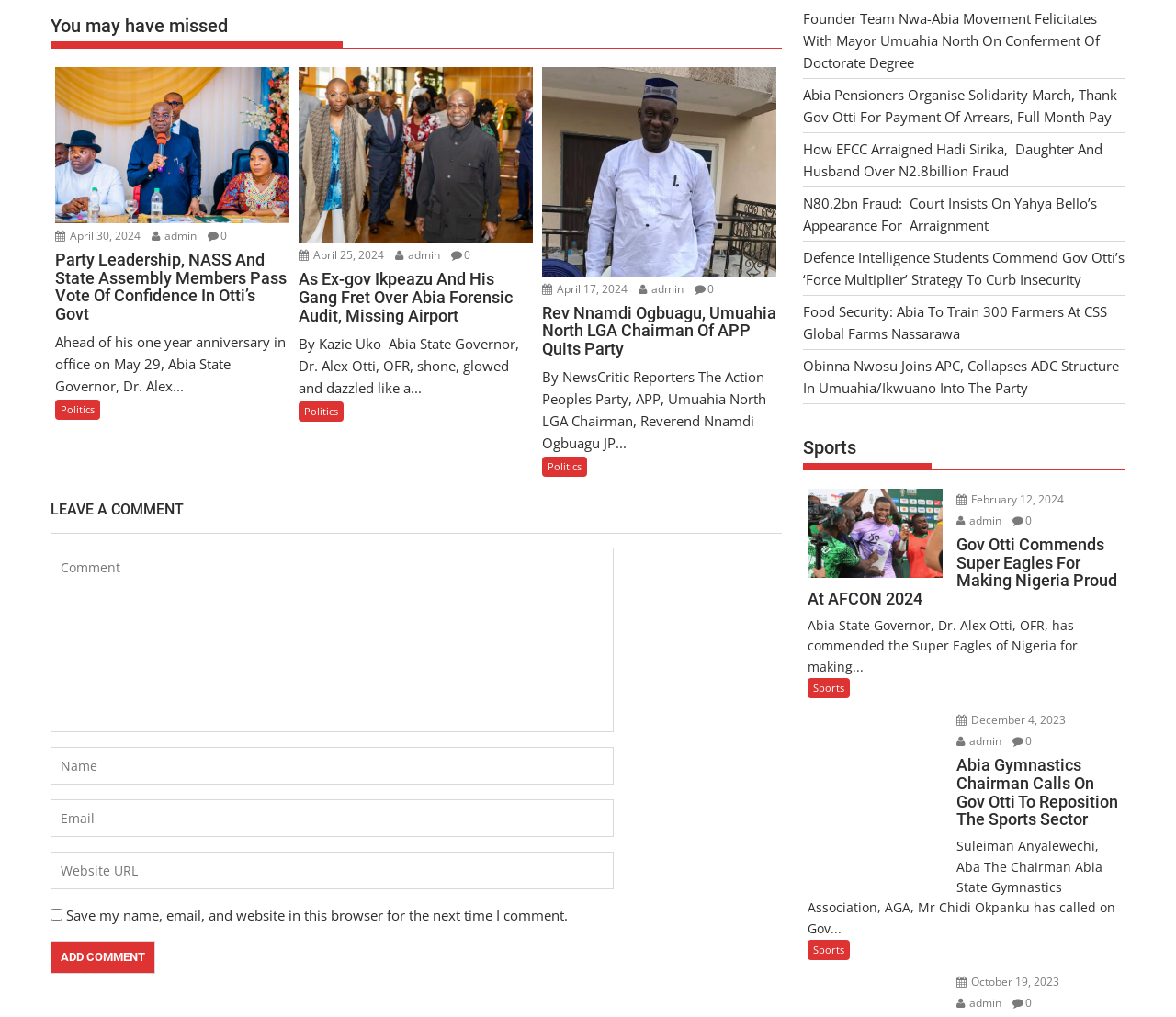What is the category of the article 'Gov Otti Commends Super Eagles For Making Nigeria Proud At AFCON 2024'?
Using the image, answer in one word or phrase.

Sports